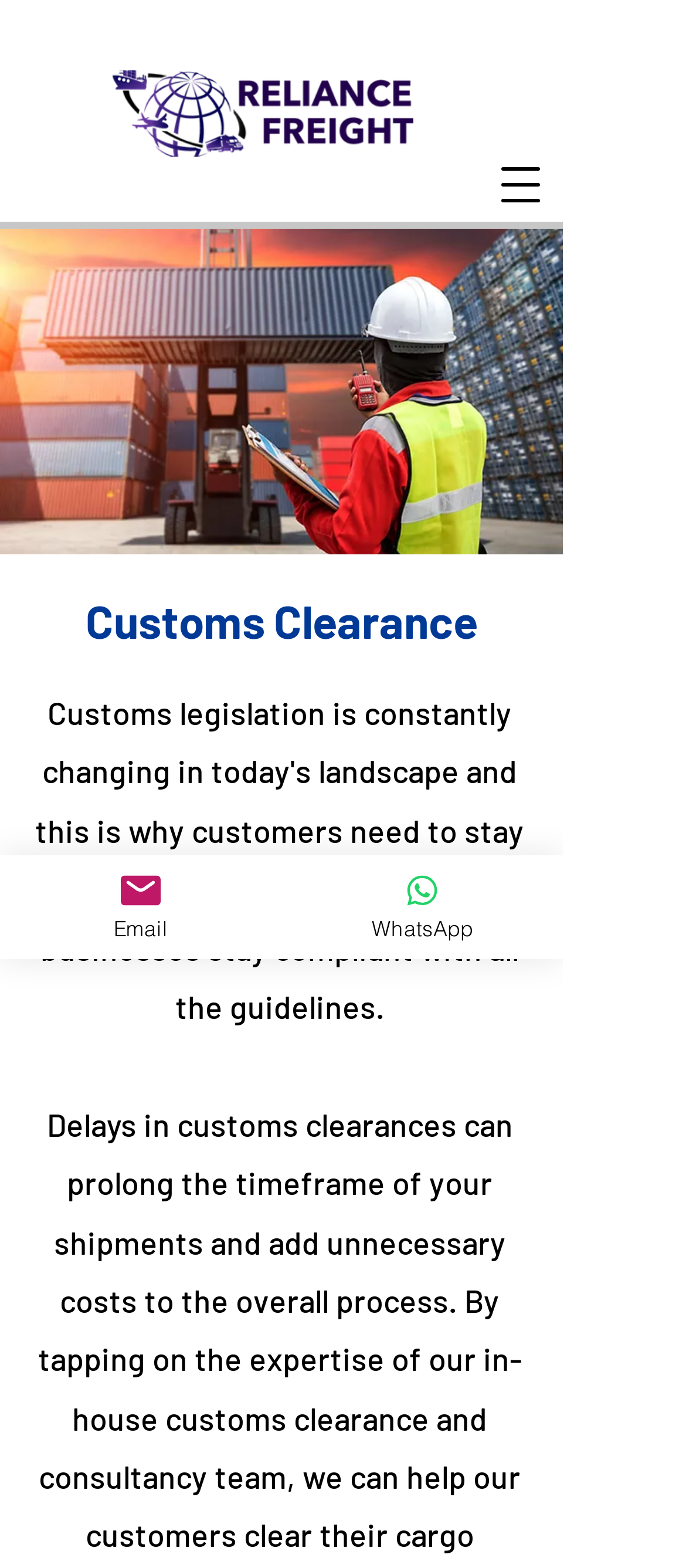How many social media links are there? Using the information from the screenshot, answer with a single word or phrase.

2